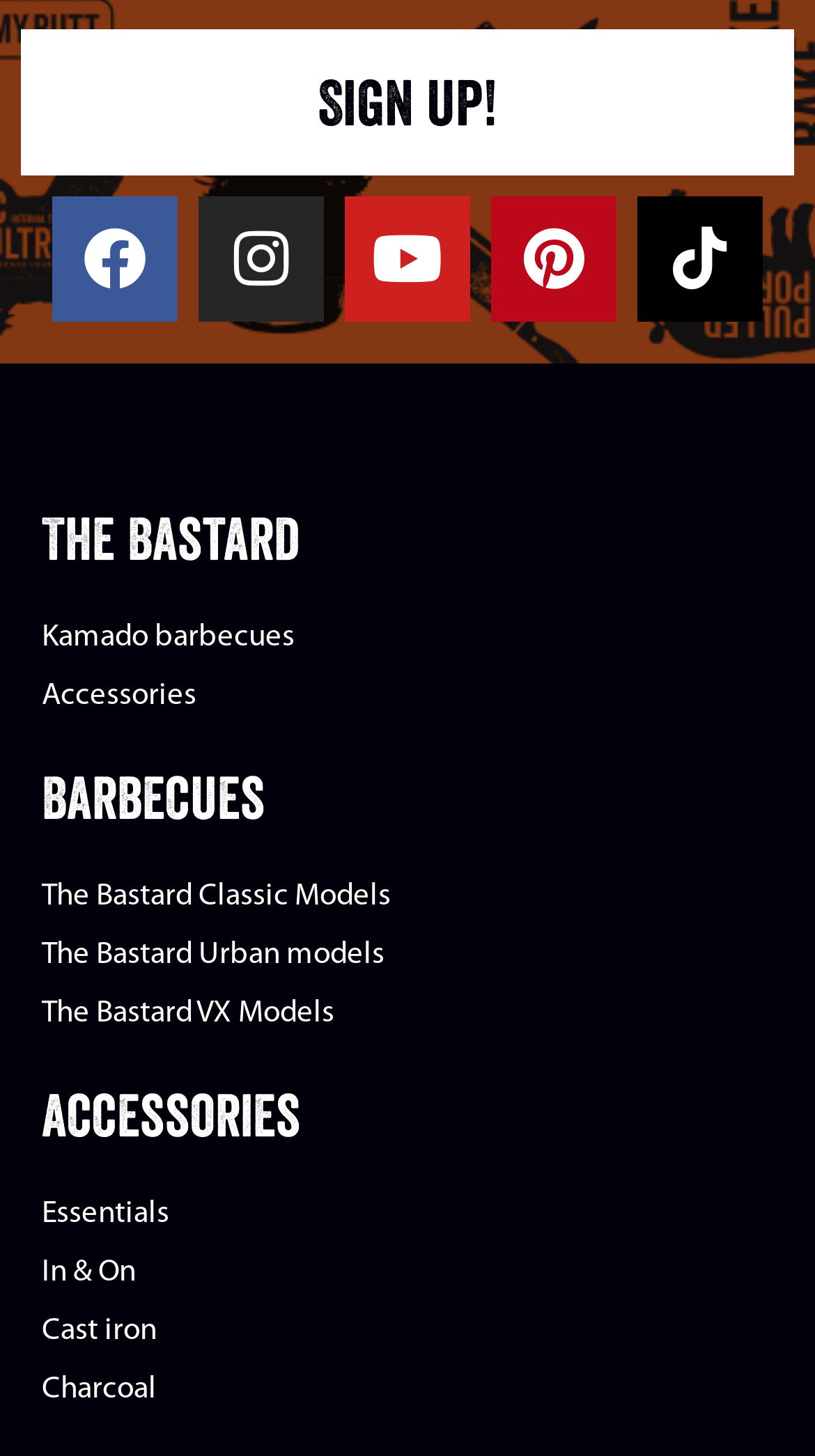Please identify the bounding box coordinates for the region that you need to click to follow this instruction: "Visit Facebook page".

[0.064, 0.136, 0.218, 0.222]